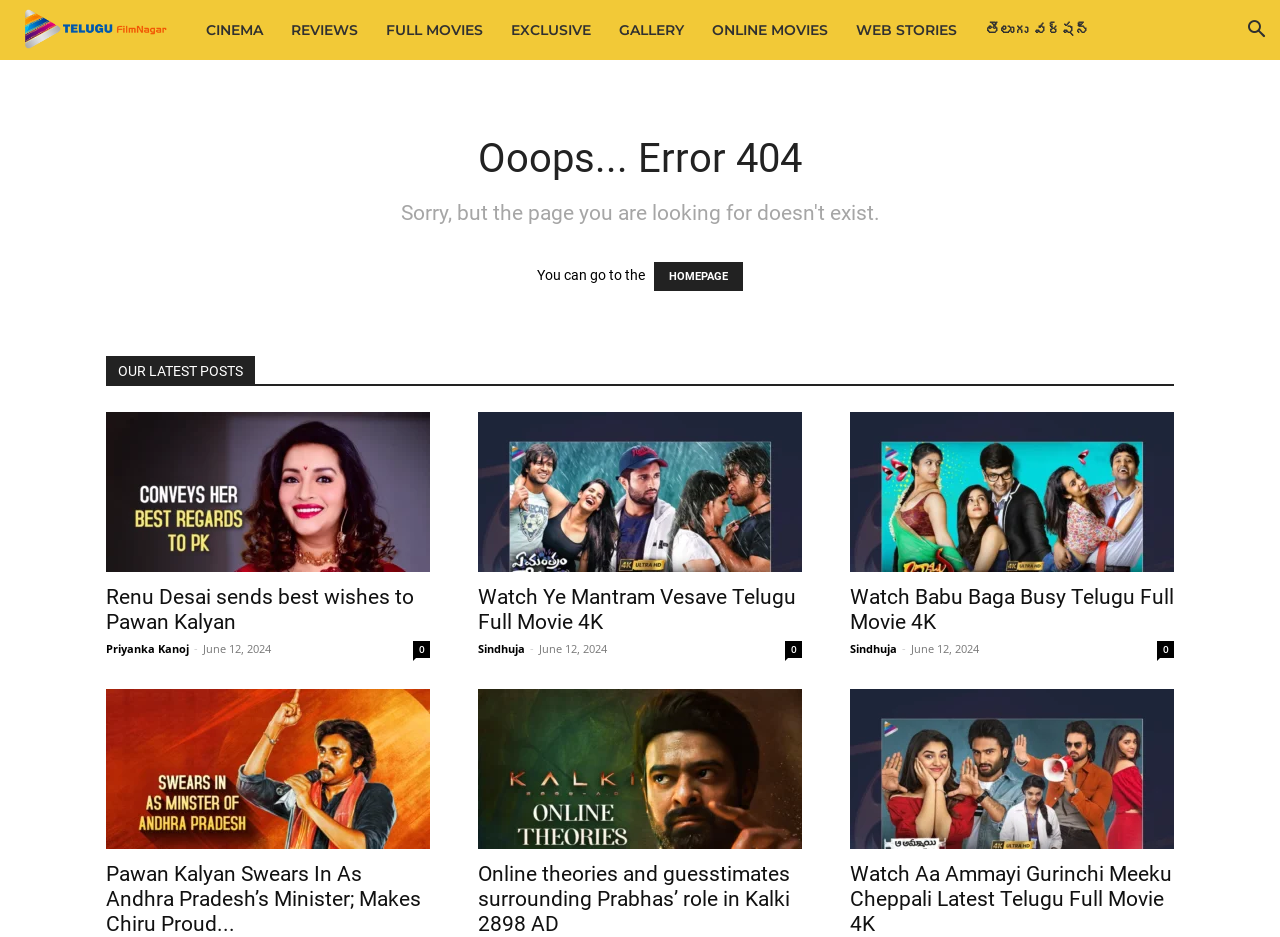Identify the bounding box coordinates of the element to click to follow this instruction: 'click the logo'. Ensure the coordinates are four float values between 0 and 1, provided as [left, top, right, bottom].

[0.016, 0.0, 0.15, 0.065]